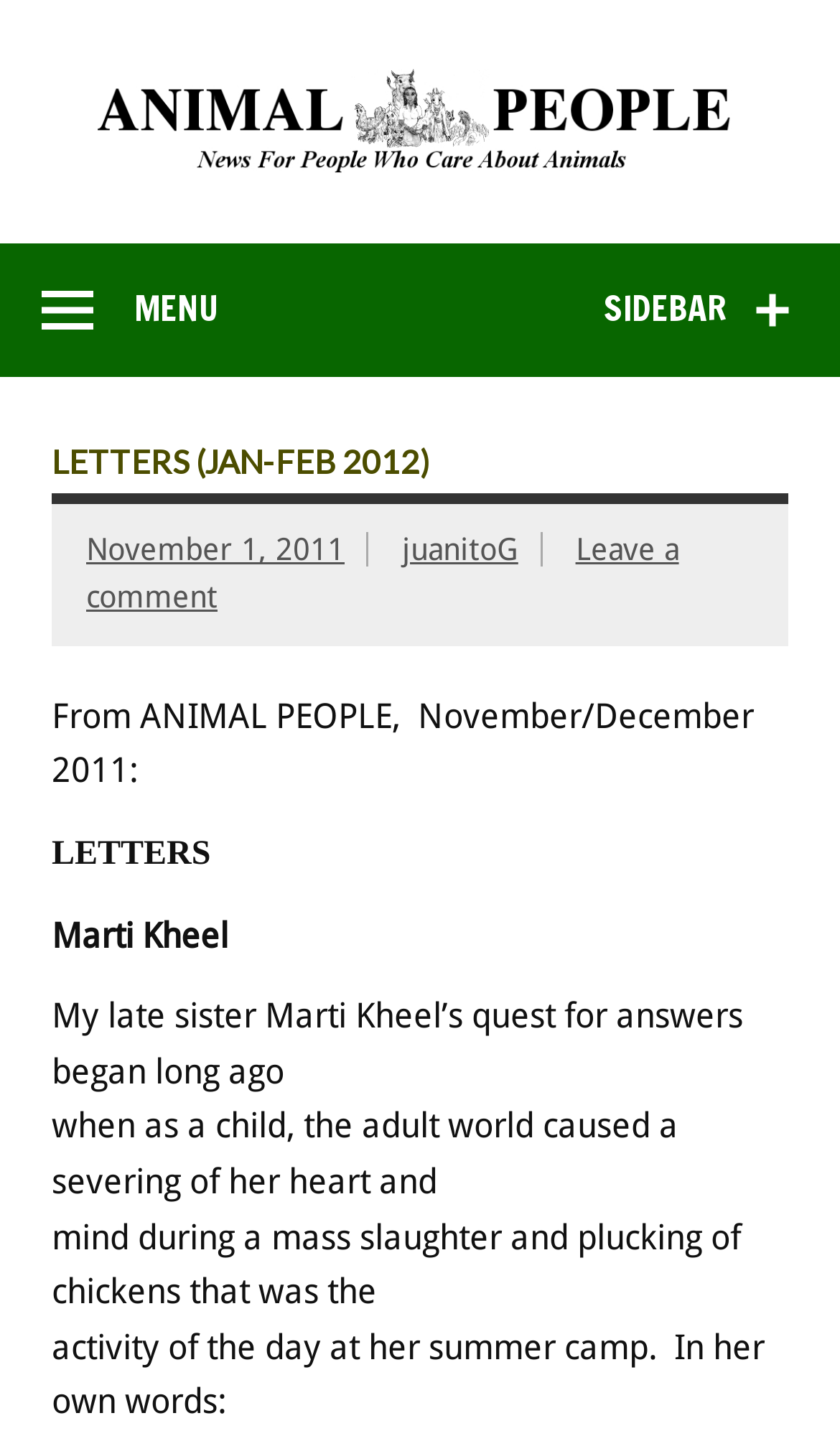Who wrote the letter?
Based on the image, give a concise answer in the form of a single word or short phrase.

Marti Kheel